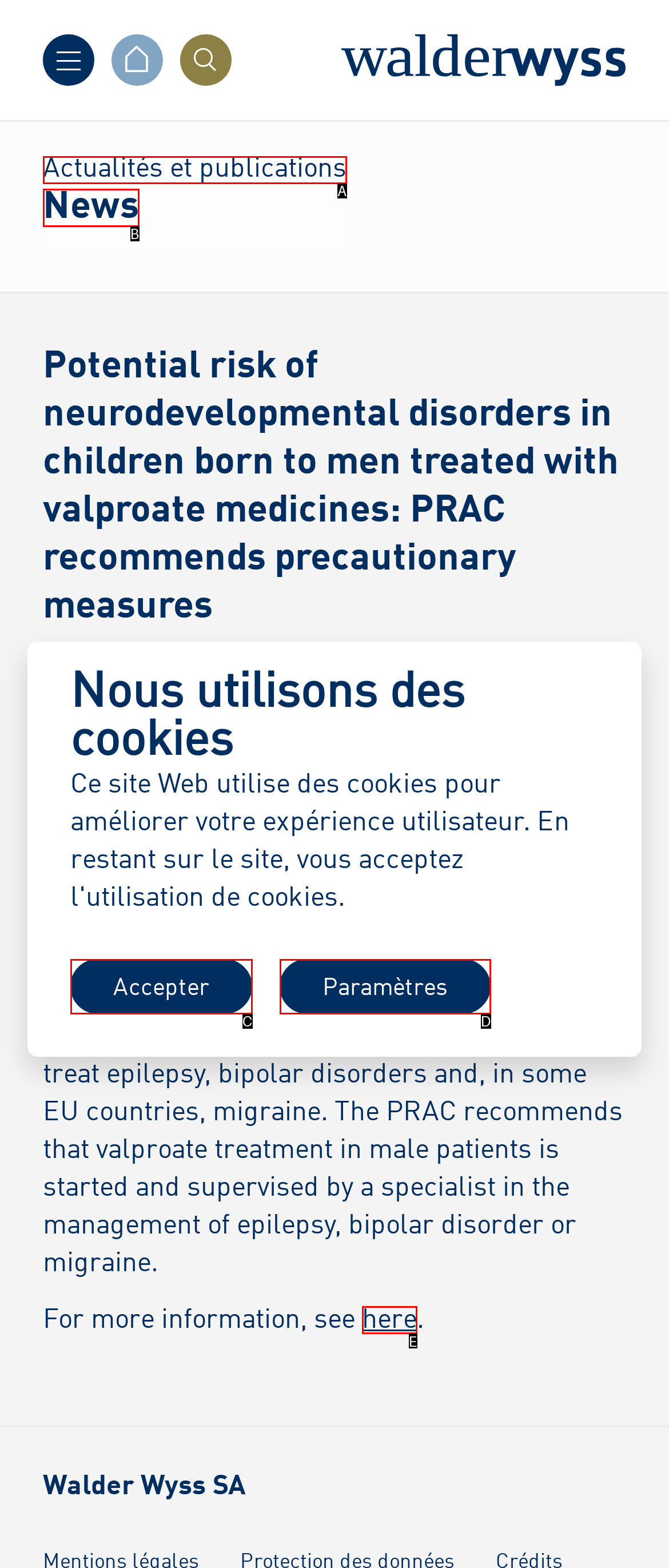Identify the letter of the UI element that corresponds to: Accepter
Respond with the letter of the option directly.

C